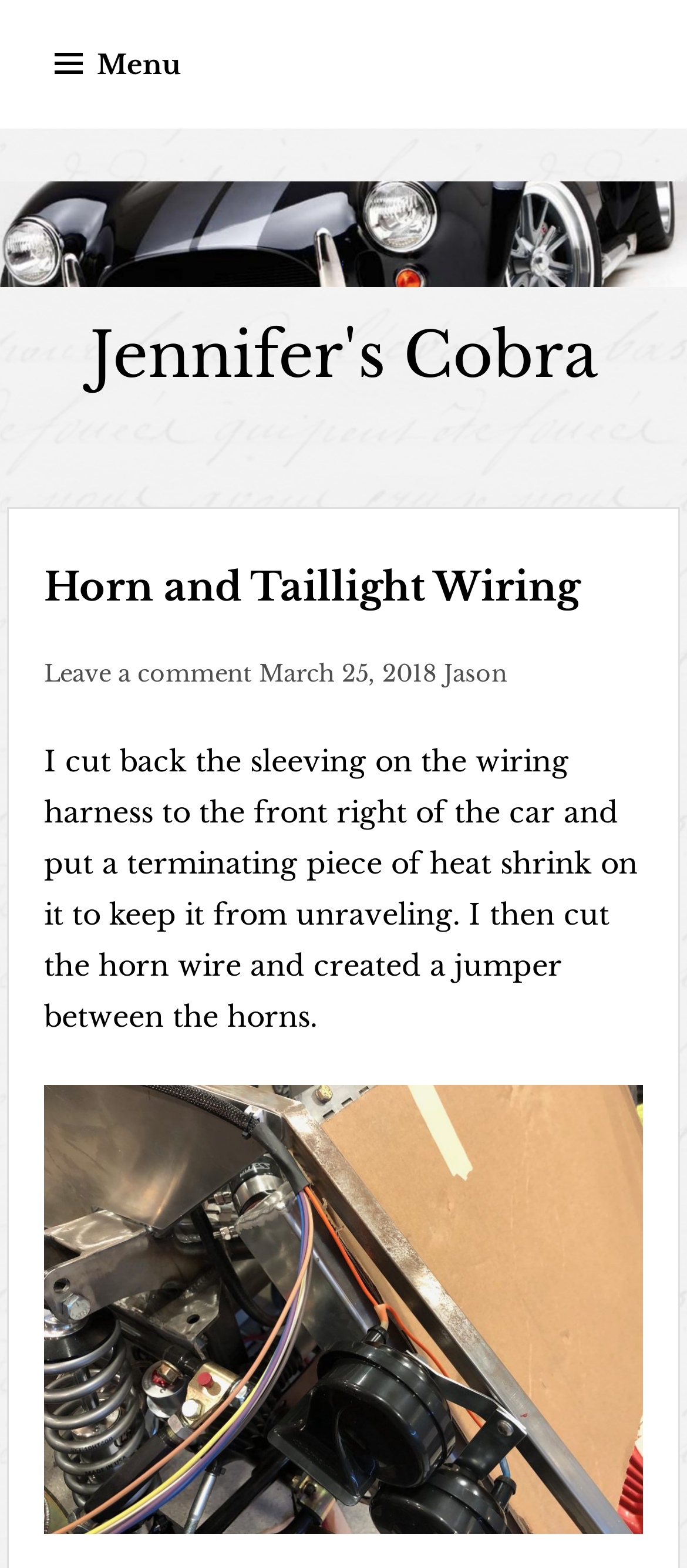Write a detailed summary of the webpage, including text, images, and layout.

The webpage is about "Horn and Taillight Wiring" on a car, specifically a Cobra, as indicated by the title "Horn and Taillight Wiring – Jennifer's Cobra". 

At the top left corner, there is a link to "Skip to content". Next to it, on the same line, is a button with a menu icon. 

Below these elements, there are two links with the same text "Jennifer's Cobra", one spanning the entire width of the page and the other taking up about two-thirds of the page width. 

Underneath these links, there is a header section with the title "Horn and Taillight Wiring" in a prominent font. 

To the right of the title, there are three links: "Leave a comment", "March 25, 2018", and "Jason". The "March 25, 2018" link is accompanied by a time element. 

Below the title and the links, there is a block of text describing the process of cutting back the sleeving on the wiring harness and creating a jumper between the horns. 

At the bottom of the page, there is an image, represented by an empty link.